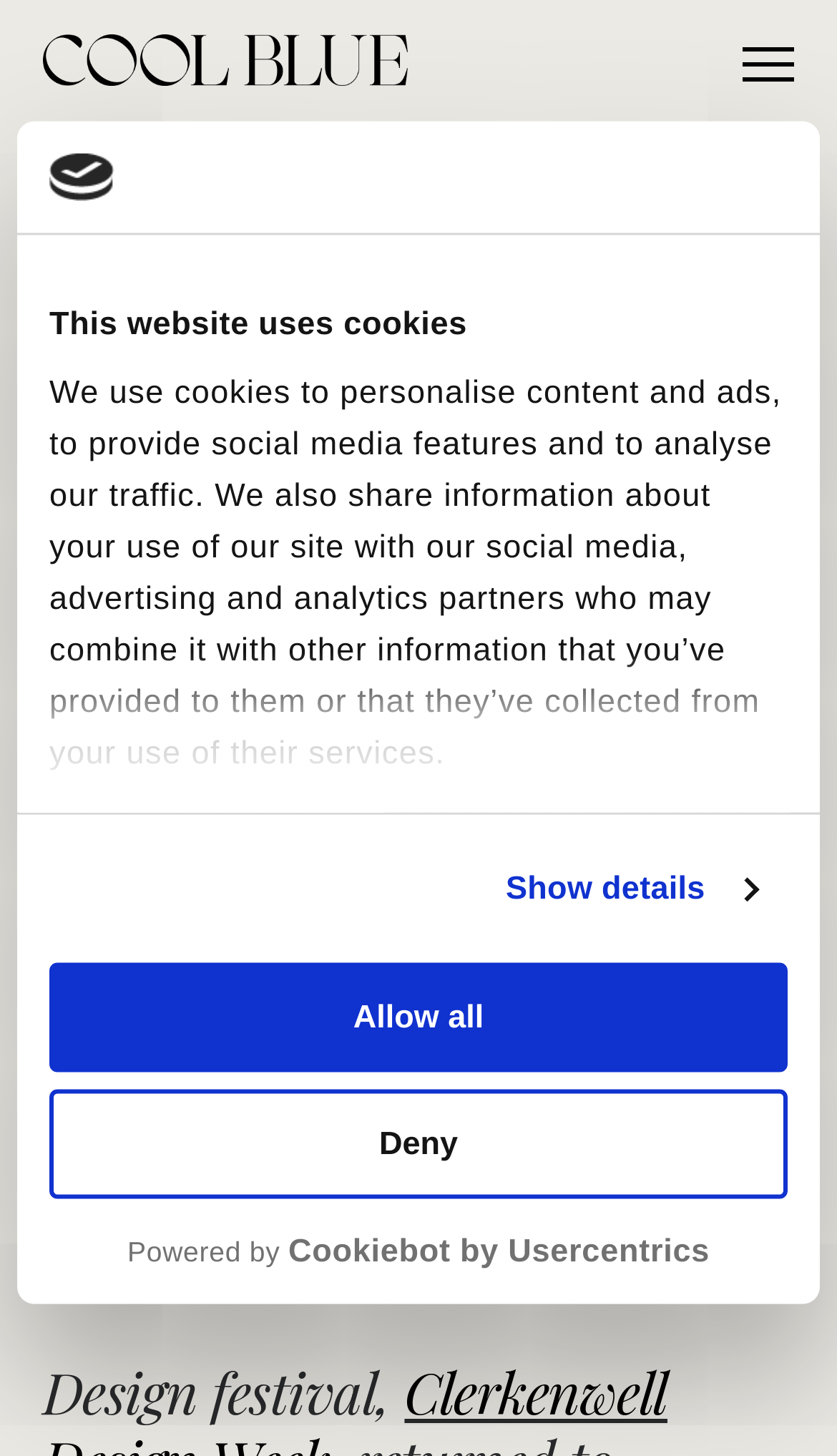Extract the bounding box coordinates of the UI element described by: "Deny". The coordinates should include four float numbers ranging from 0 to 1, e.g., [left, top, right, bottom].

[0.059, 0.748, 0.941, 0.823]